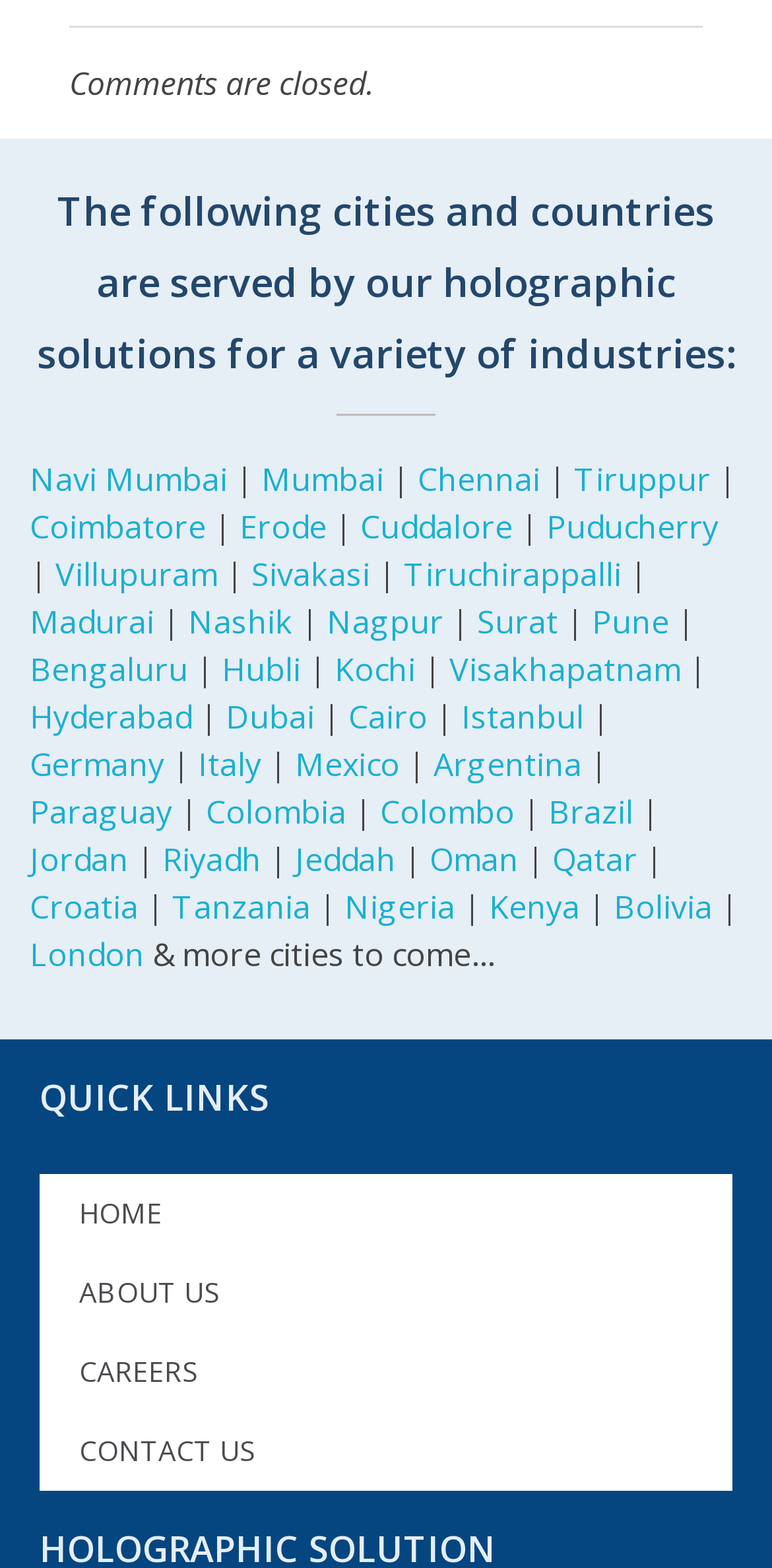Please identify the bounding box coordinates of the element I need to click to follow this instruction: "Explore cities in Germany".

[0.038, 0.474, 0.213, 0.502]